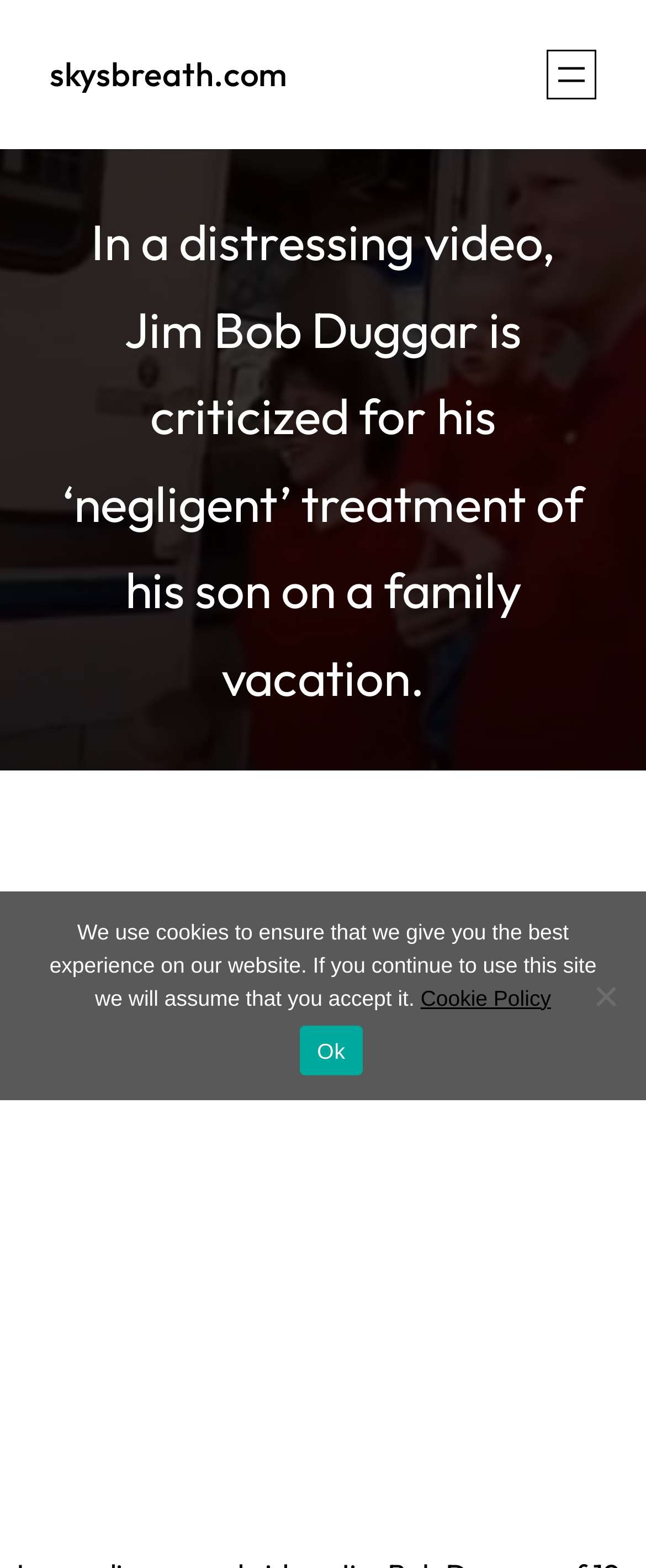Offer a detailed account of what is visible on the webpage.

The webpage appears to be an article or news page, with a prominent heading that reads "In a distressing video, Jim Bob Duggar is criticized for his ‘negligent’ treatment of his son on a family vacation." This heading is positioned near the top of the page, spanning almost the entire width.

At the top-left corner, there is a smaller heading that displays the website's name, "skysbreath.com", which is also a clickable link. To the right of this, there is a button labeled "Open menu", which is positioned near the top-right corner of the page.

Below the main heading, the content of the article is not explicitly described, but there is a noticeable gap before a dialog box appears, which is labeled "Cookie Notice". This dialog box takes up a significant portion of the page, spanning from the left edge to the right edge, and is positioned roughly in the middle of the page.

Within the dialog box, there is a paragraph of text that explains the website's cookie policy, followed by two links: "Cookie Policy" and "Ok". The "Ok" link is positioned below the text, while the "Cookie Policy" link is to its right. Additionally, there is a generic element labeled "No" positioned near the bottom-right corner of the dialog box.

Overall, the webpage appears to be focused on presenting a specific article or news story, with a prominent heading and a noticeable cookie notice dialog box that takes up a significant portion of the page.